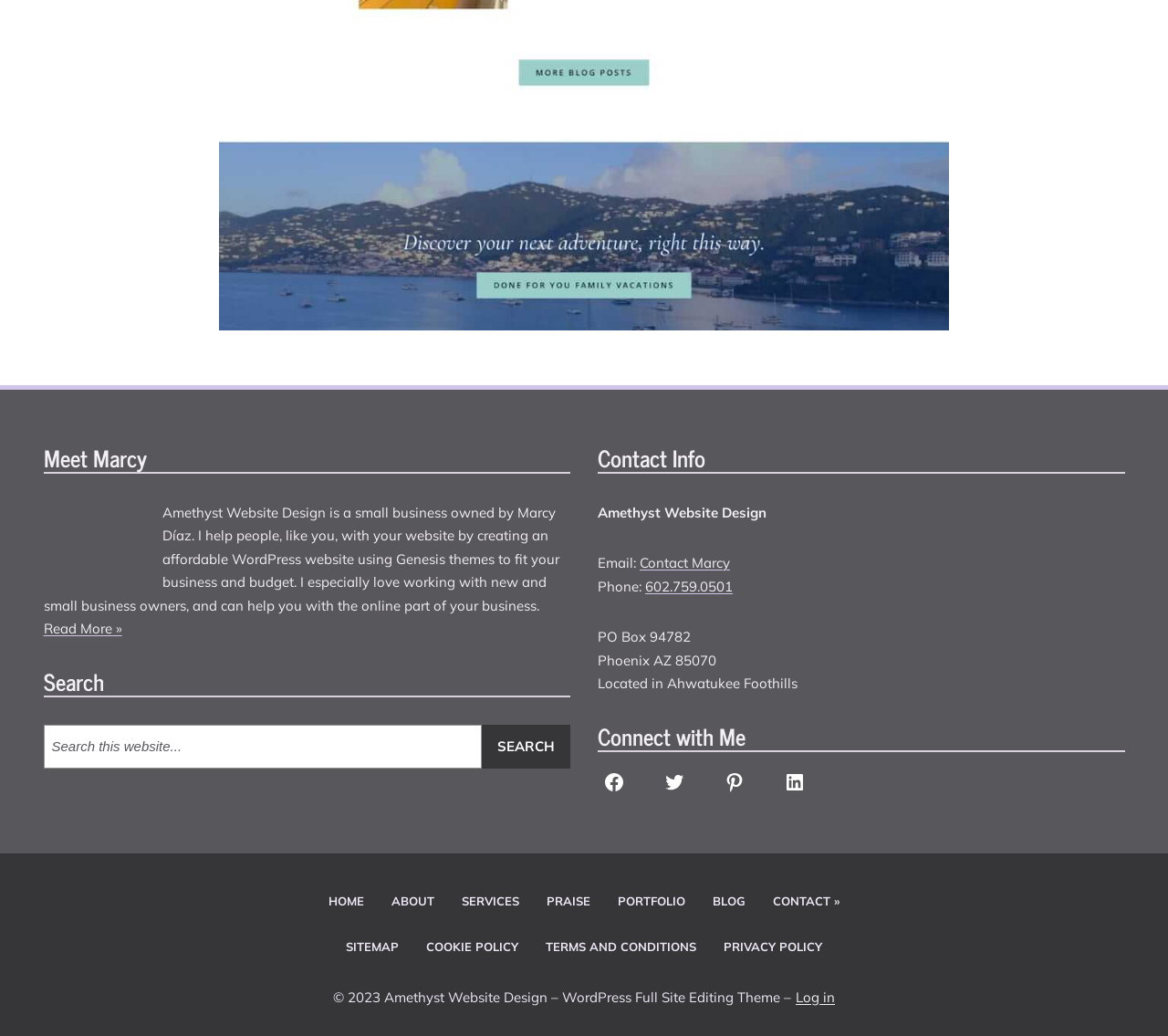Refer to the screenshot and give an in-depth answer to this question: What is the phone number of Amethyst Website Design?

The answer can be found in the link element with the text '602.759.0501' which is located in the 'Contact Info' section of the webpage.